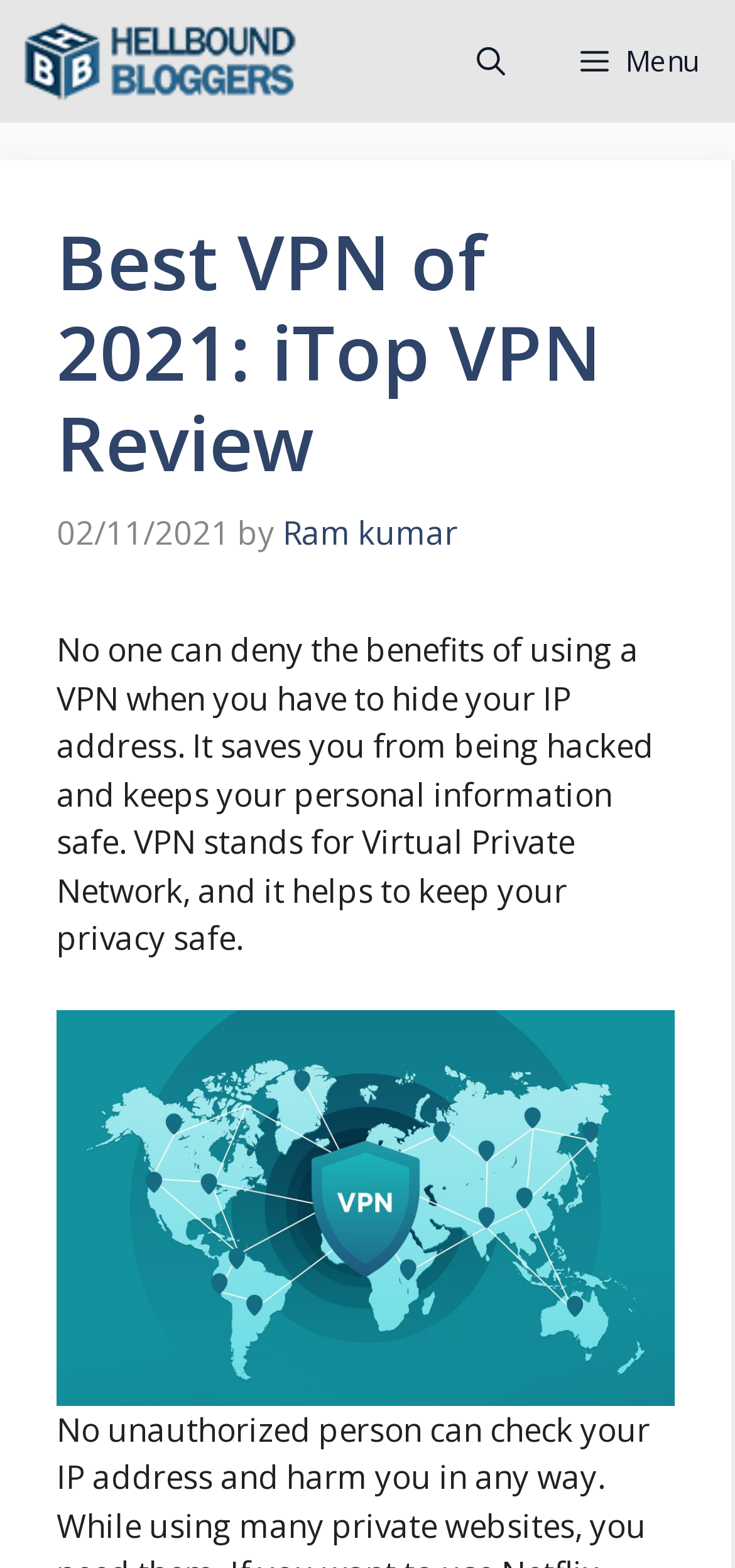What is the purpose of a VPN?
From the screenshot, provide a brief answer in one word or phrase.

To keep privacy safe